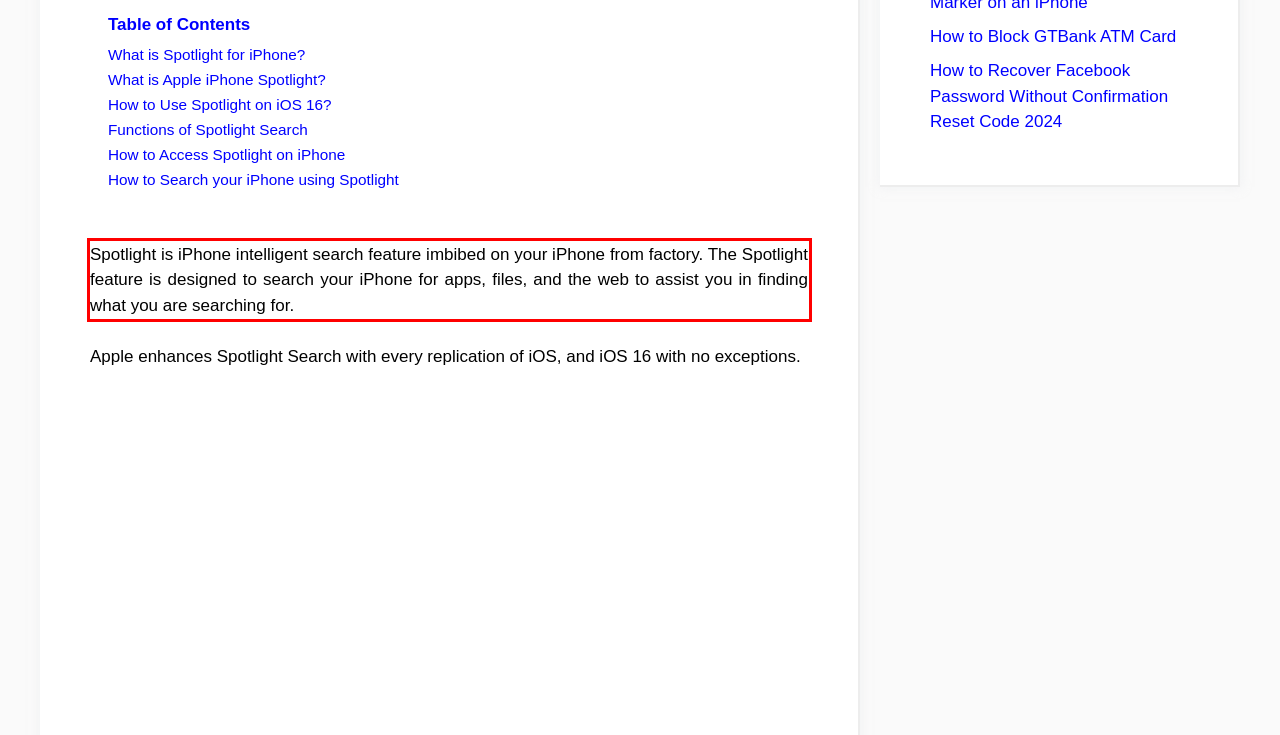Using the provided webpage screenshot, identify and read the text within the red rectangle bounding box.

Spotlight is iPhone intelligent search feature imbibed on your iPhone from factory. The Spotlight feature is designed to search your iPhone for apps, files, and the web to assist you in finding what you are searching for.